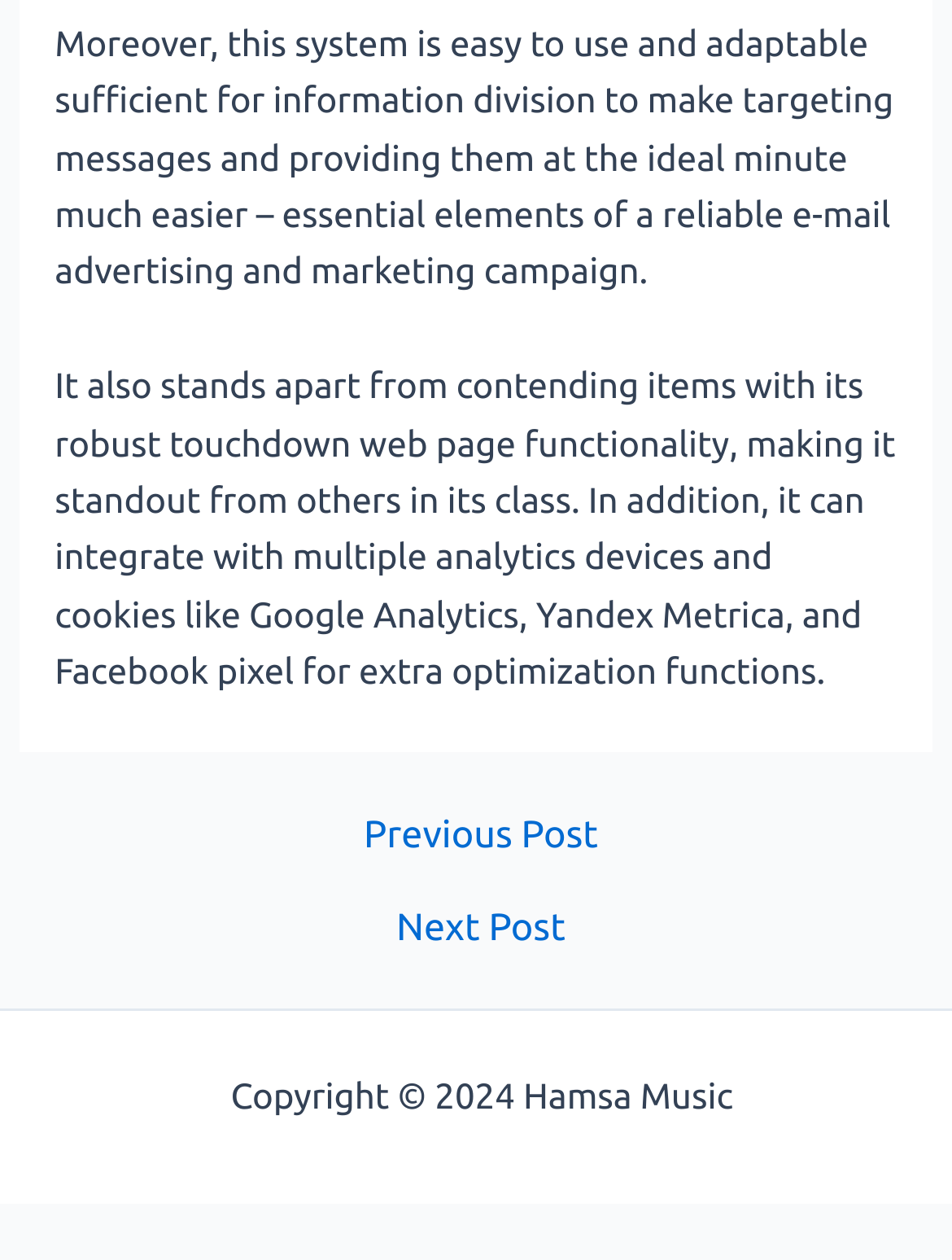How many links are there in the 'Post navigation' section?
Using the image as a reference, give a one-word or short phrase answer.

2